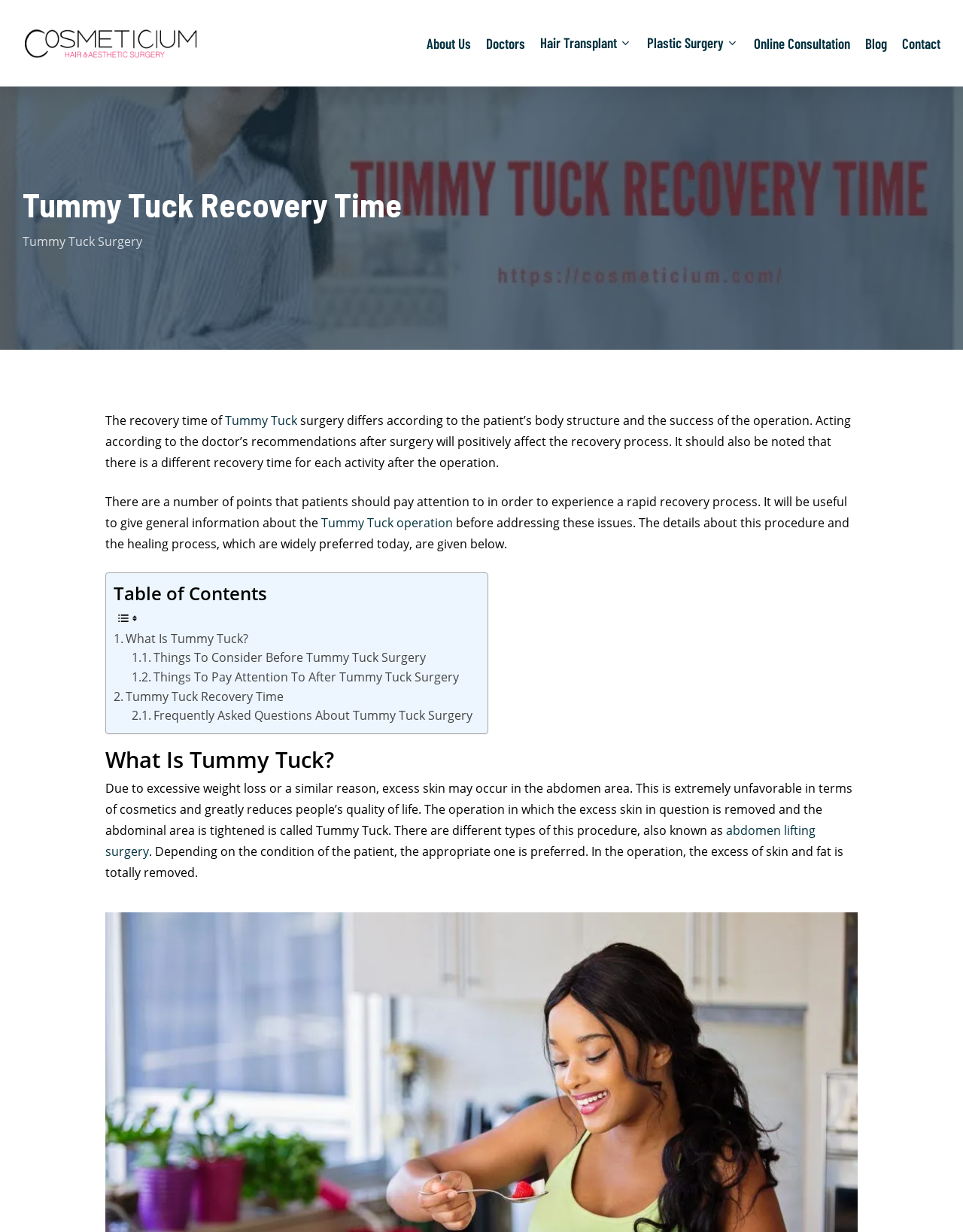Locate the bounding box coordinates of the element I should click to achieve the following instruction: "Visit the 'Blog' page".

[0.898, 0.03, 0.921, 0.041]